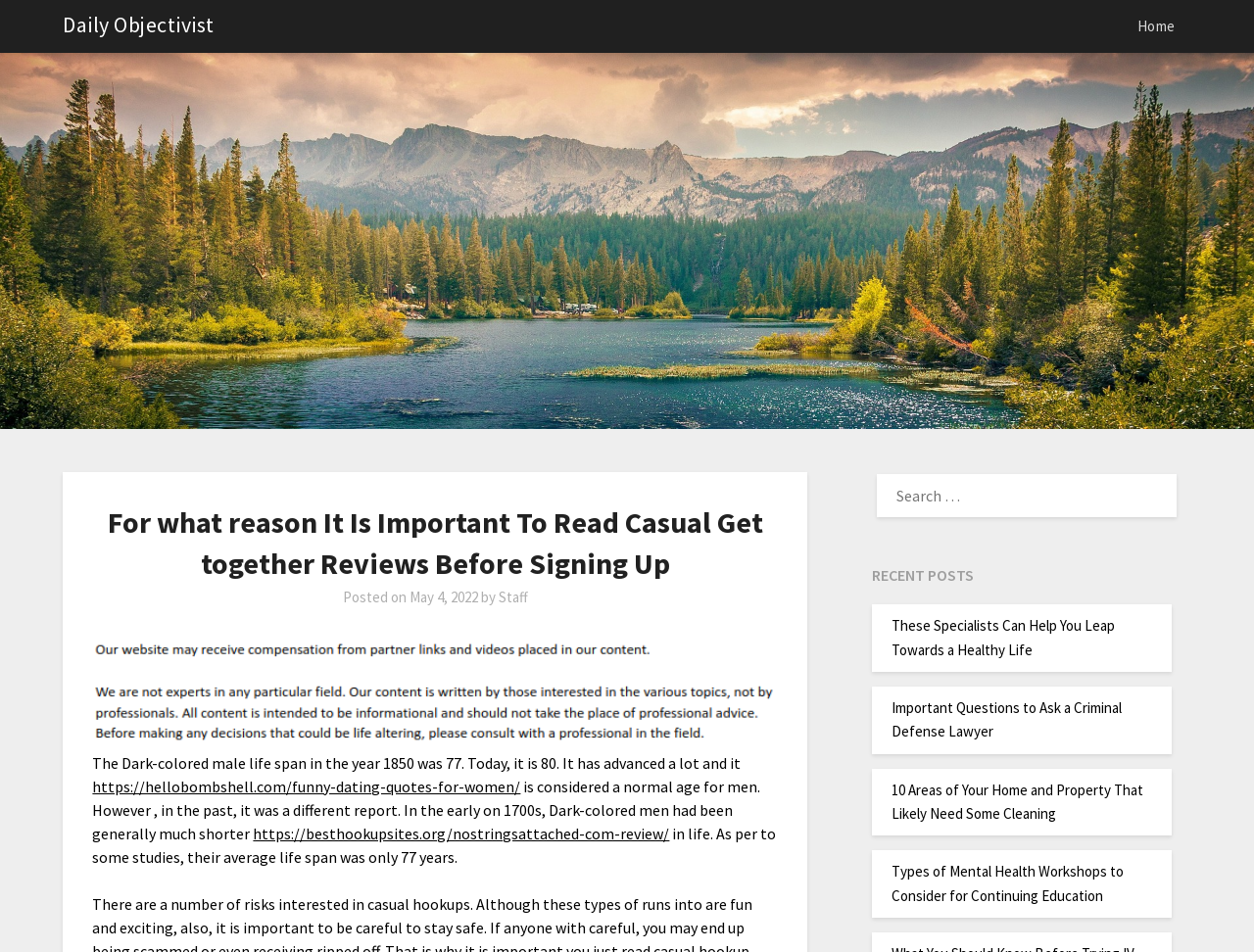Utilize the details in the image to thoroughly answer the following question: What is the age of men considered normal?

I found this answer by reading the text on the webpage, which states 'The Dark-colored male life span in the year 1850 was 77. Today, it is 80. It has advanced a lot and it is considered a normal age for men.'